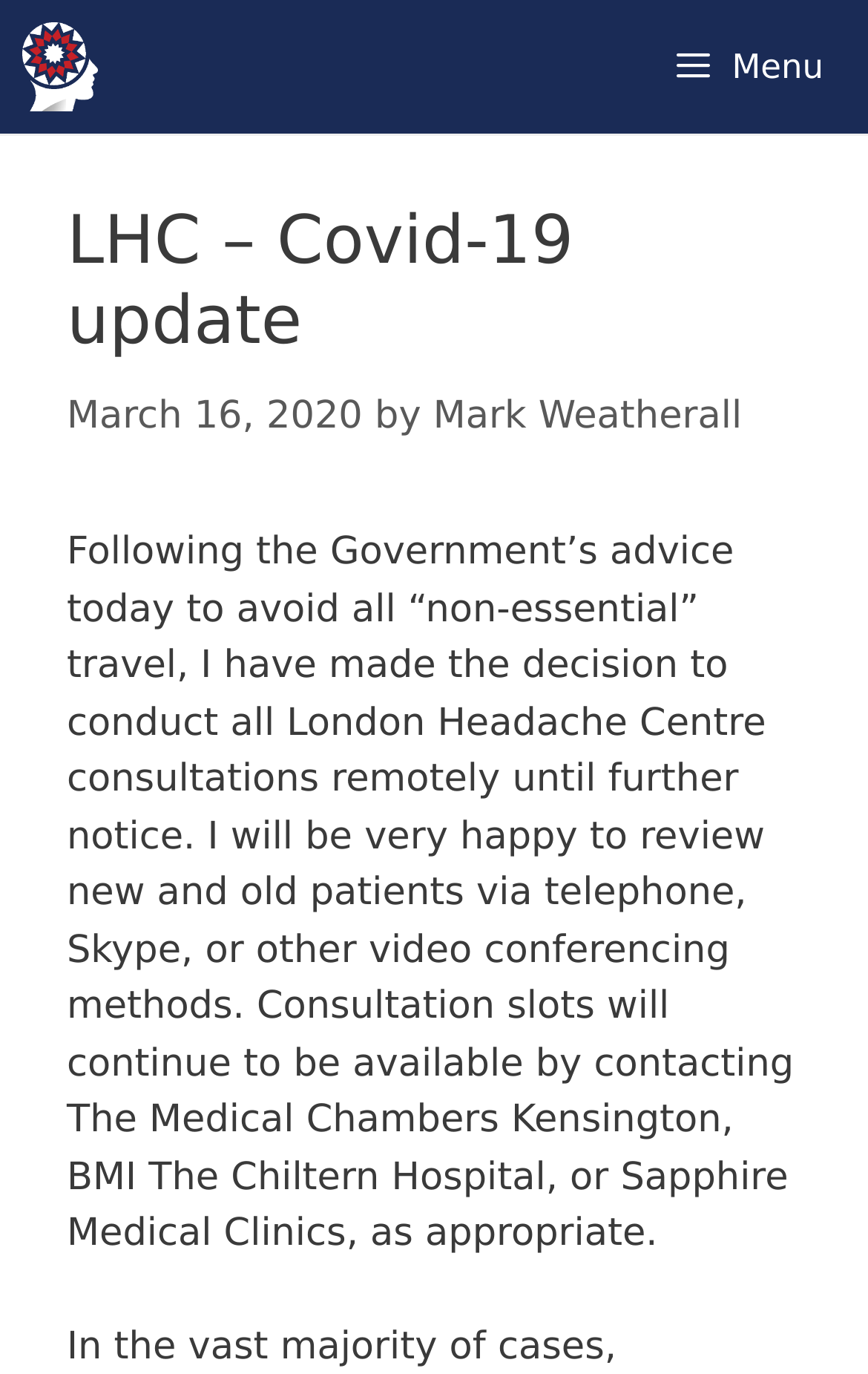What is the purpose of the London Headache Centre consultations?
Refer to the screenshot and deliver a thorough answer to the question presented.

According to the text, the London Headache Centre consultations will be conducted remotely, and the purpose is to review new and old patients via telephone, Skype, or other video conferencing methods.